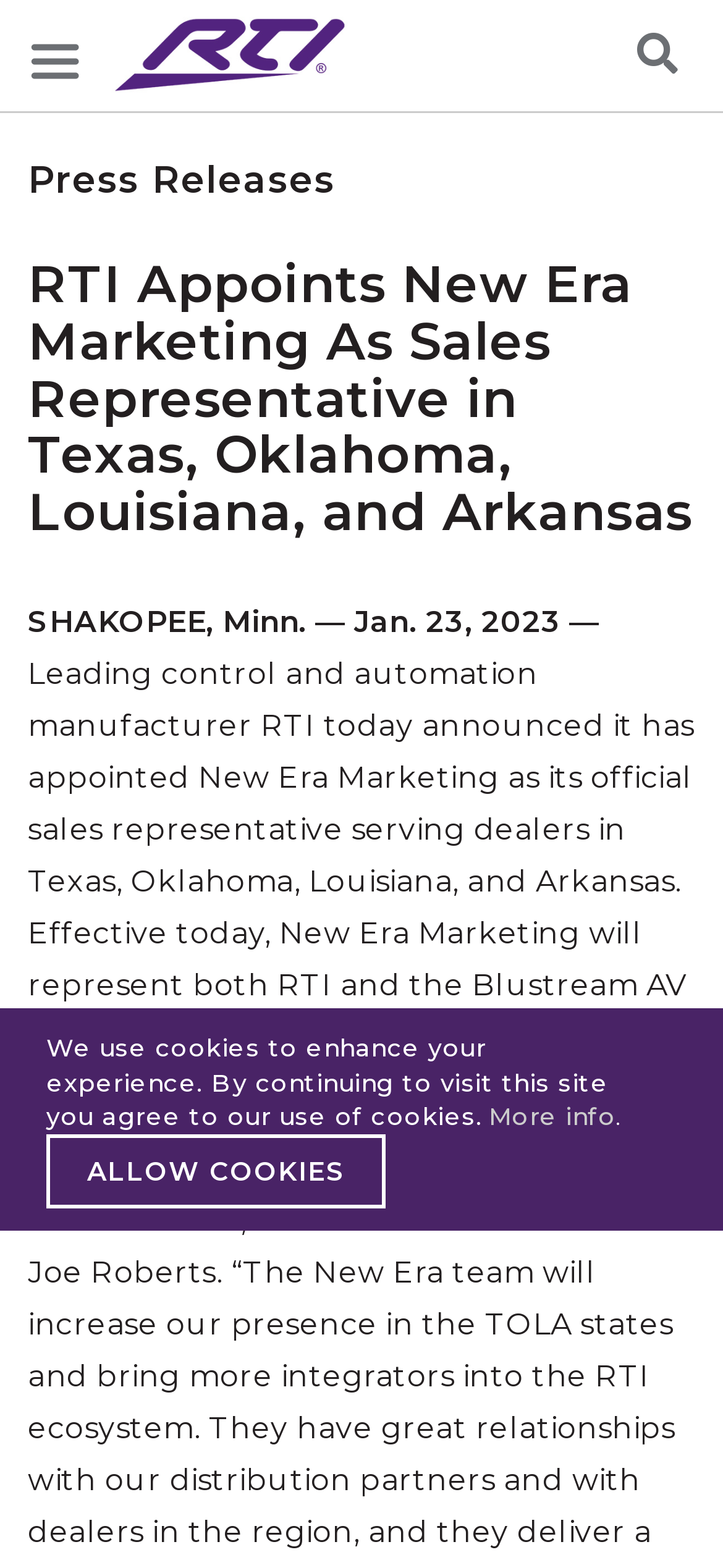Respond to the following query with just one word or a short phrase: 
What is RTI?

control and automation manufacturer